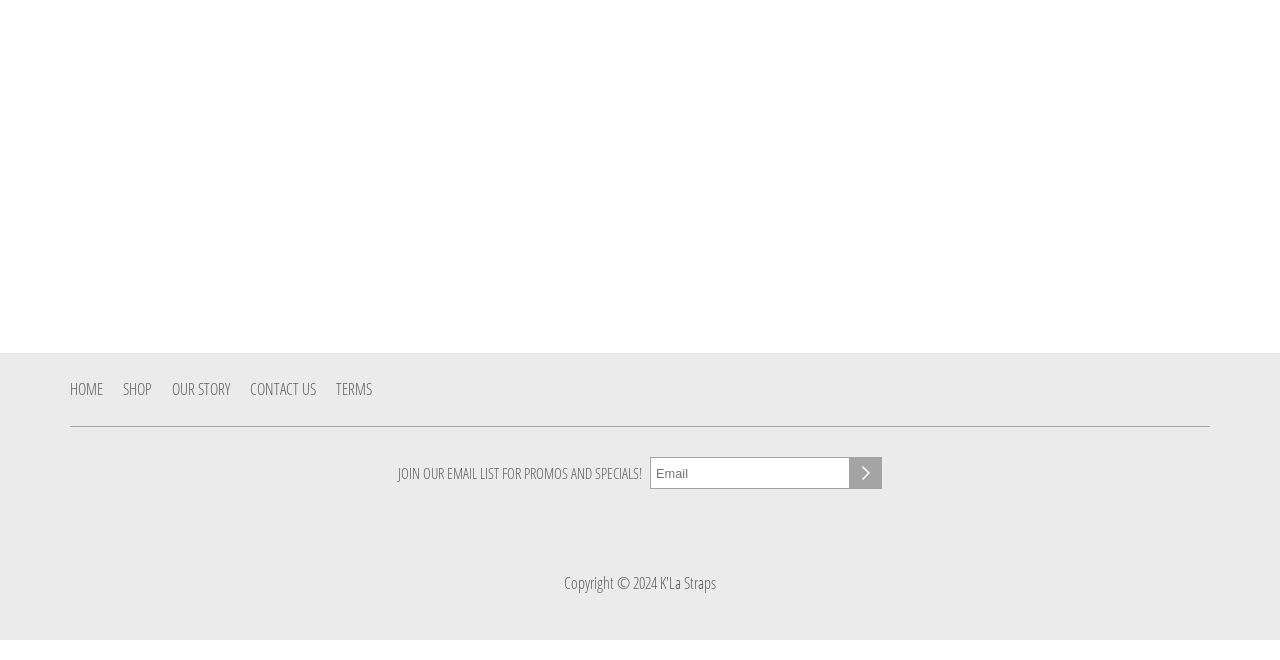Locate the bounding box of the UI element defined by this description: "name="email" placeholder="Email"". The coordinates should be given as four float numbers between 0 and 1, formatted as [left, top, right, bottom].

[0.508, 0.693, 0.664, 0.741]